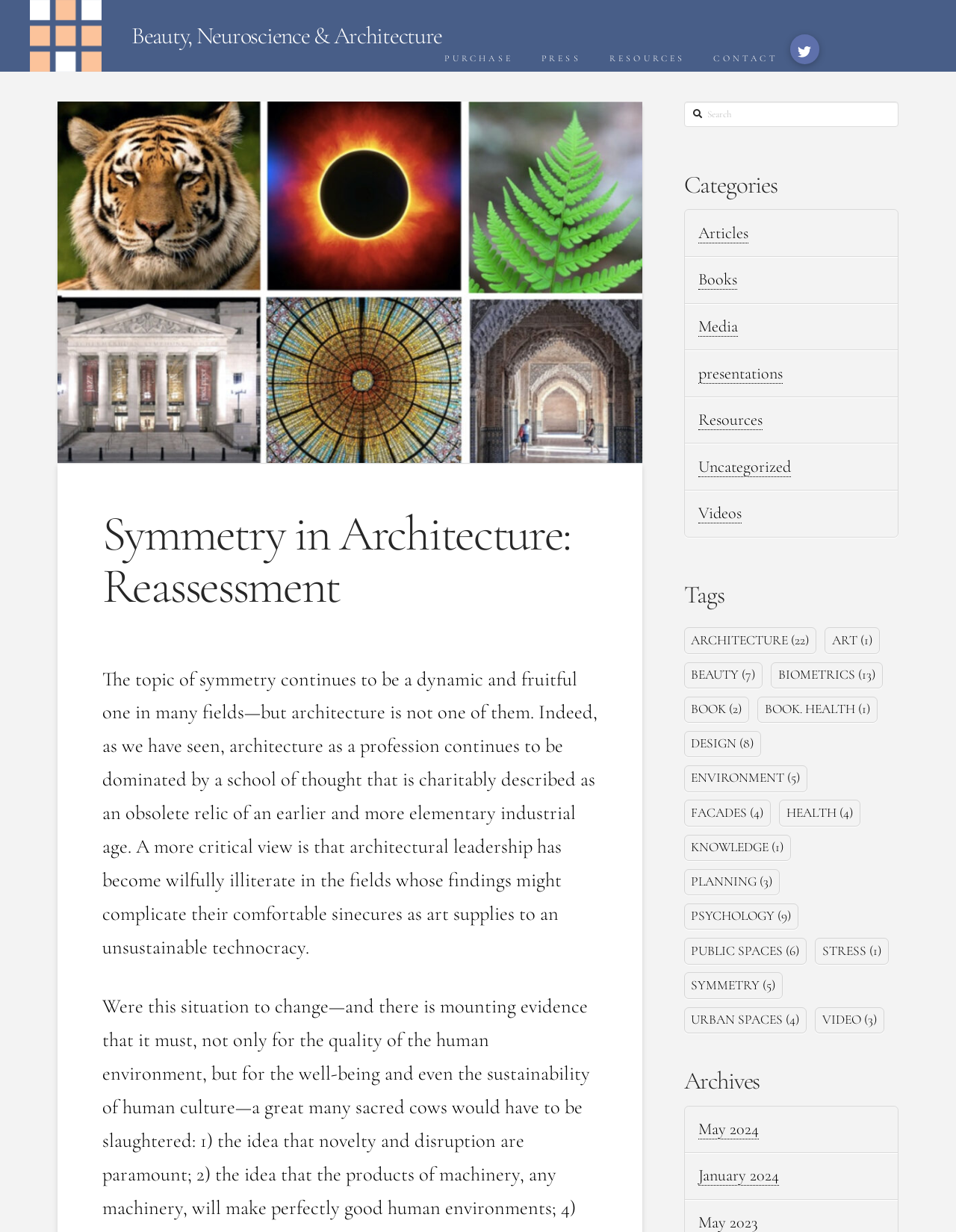Please locate the bounding box coordinates of the element that should be clicked to complete the given instruction: "Search for something".

[0.715, 0.082, 0.94, 0.103]